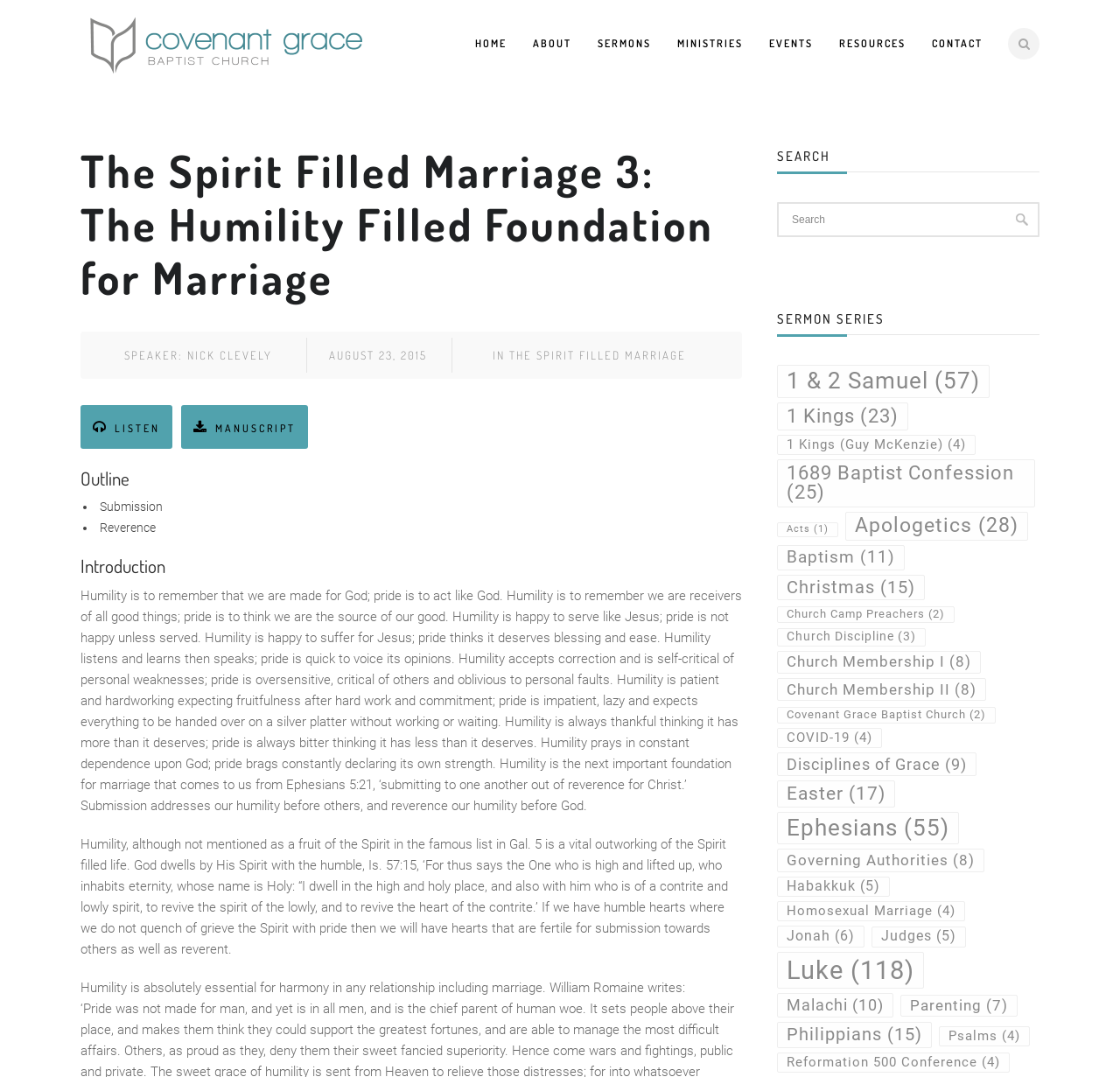Locate the bounding box for the described UI element: "Reformation 500 Conference (4)". Ensure the coordinates are four float numbers between 0 and 1, formatted as [left, top, right, bottom].

[0.694, 0.977, 0.902, 0.996]